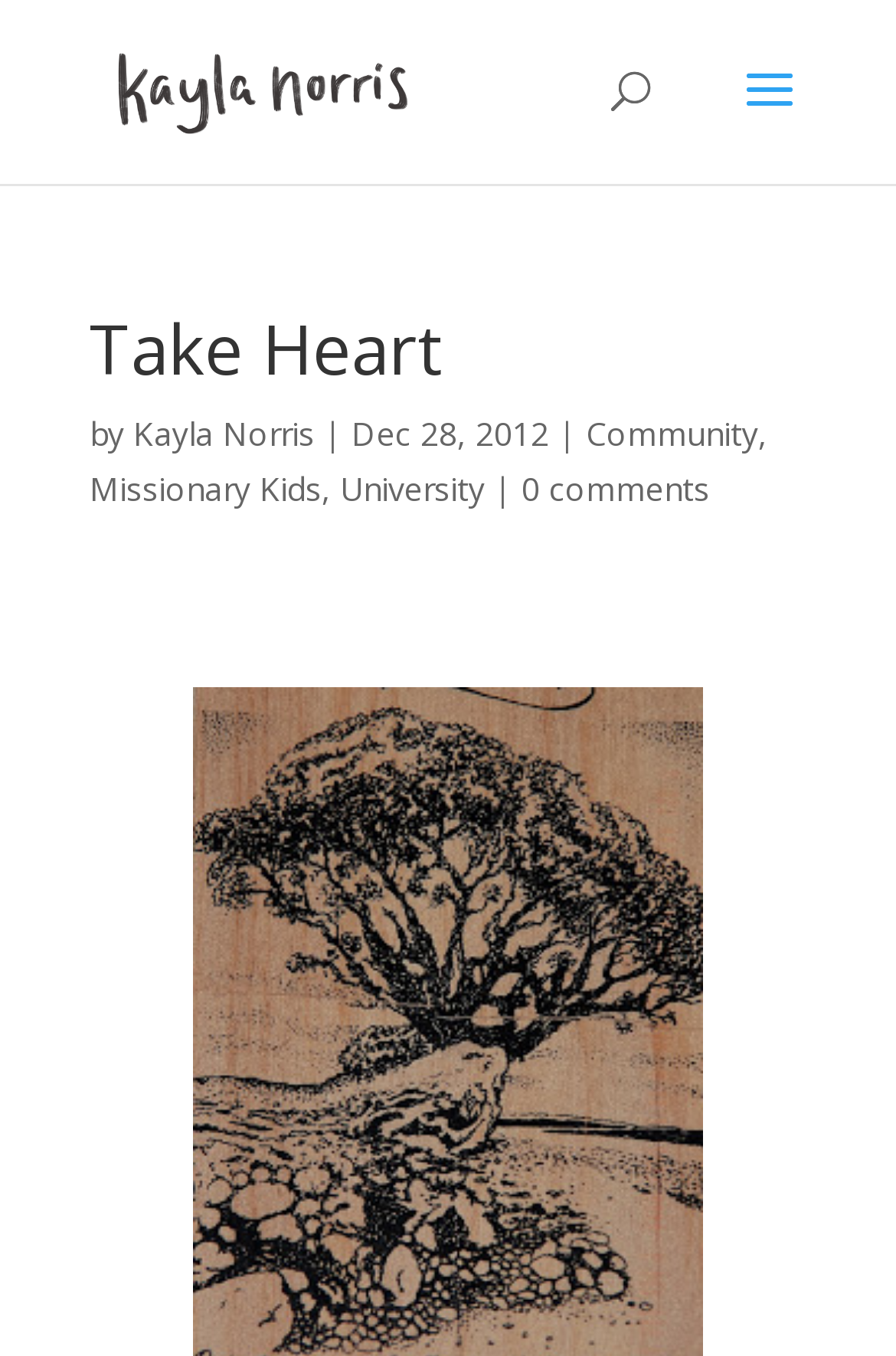How many comments does the article 'Take Heart' have?
Give a comprehensive and detailed explanation for the question.

I found the number of comments by looking at the link element with the text '0 comments' which is located below the heading 'Take Heart'.